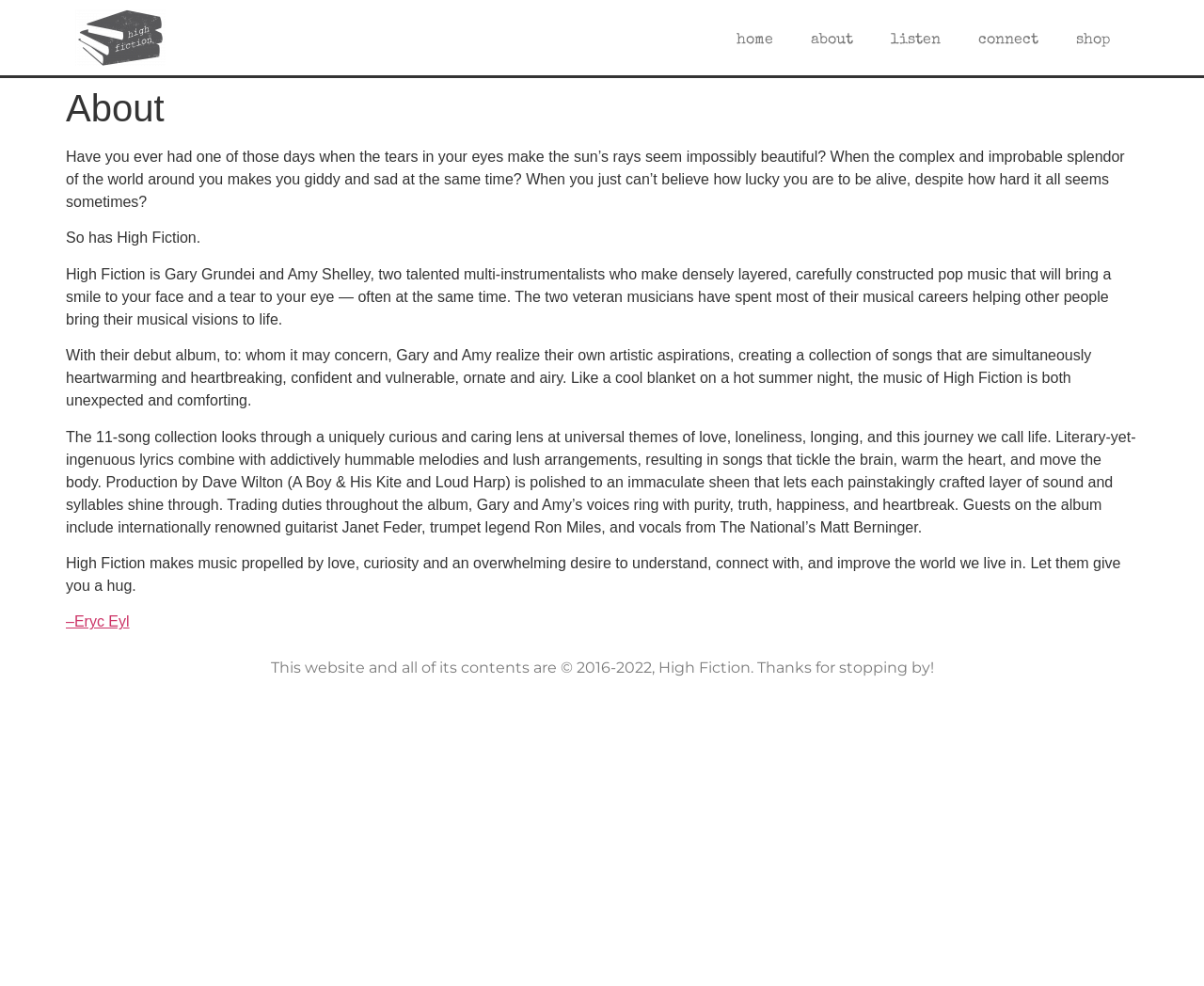Determine the bounding box coordinates for the UI element described. Format the coordinates as (top-left x, top-left y, bottom-right x, bottom-right y) and ensure all values are between 0 and 1. Element description: shop

[0.878, 0.019, 0.937, 0.063]